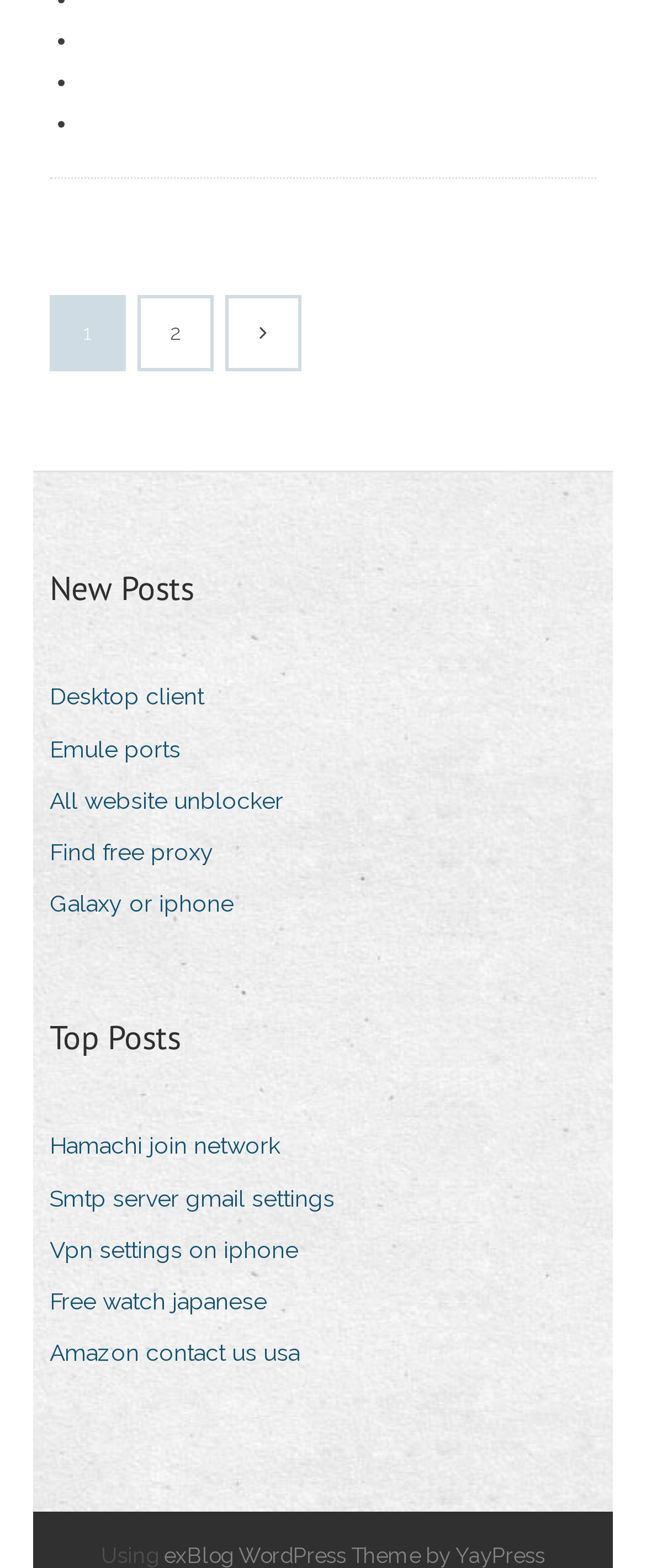Predict the bounding box coordinates for the UI element described as: "Free watch japanese". The coordinates should be four float numbers between 0 and 1, presented as [left, top, right, bottom].

[0.077, 0.816, 0.451, 0.845]